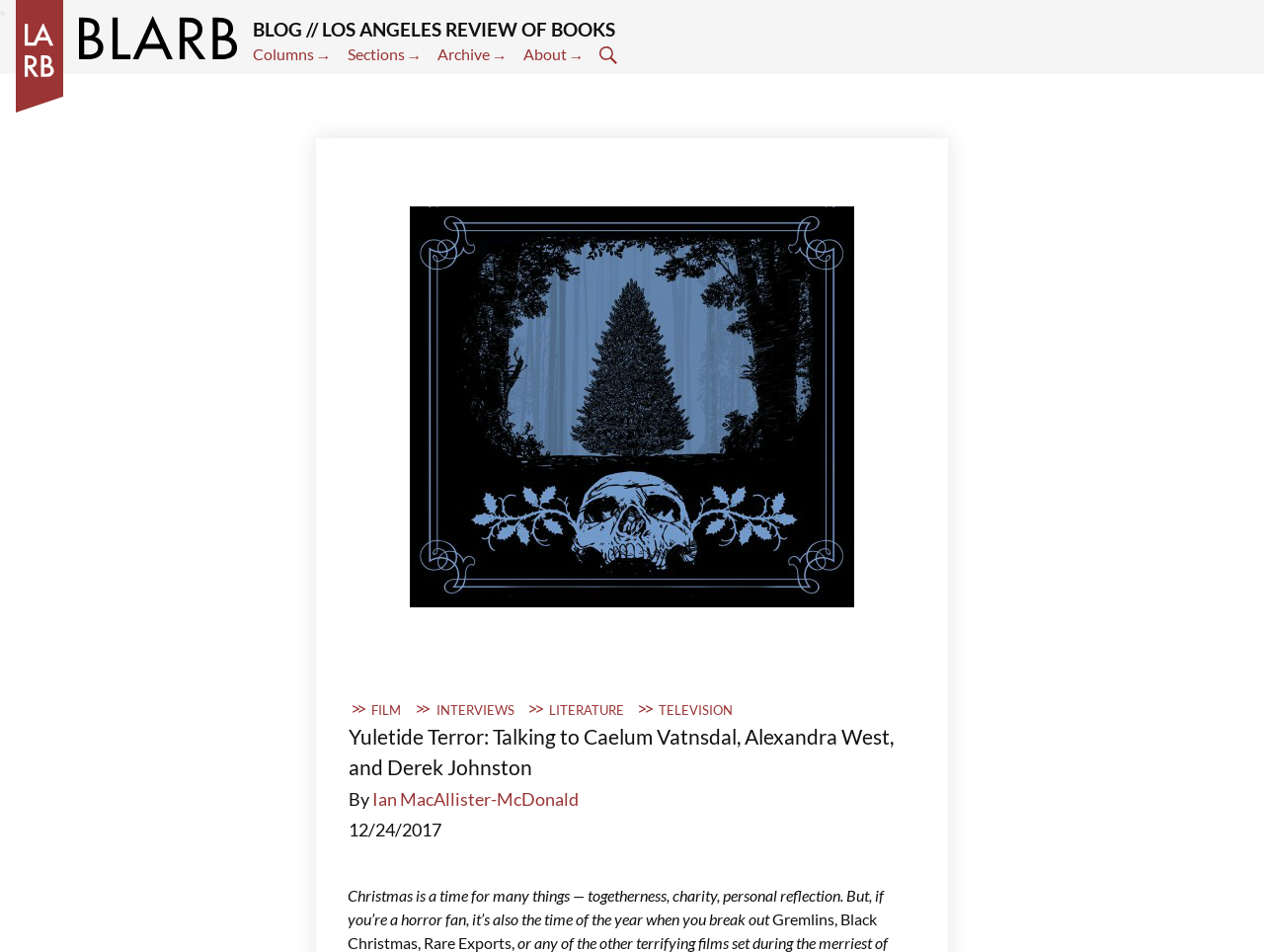Using the given element description, provide the bounding box coordinates (top-left x, top-left y, bottom-right x, bottom-right y) for the corresponding UI element in the screenshot: parent_node: Search for: alt="Search"

[0.475, 0.049, 0.493, 0.067]